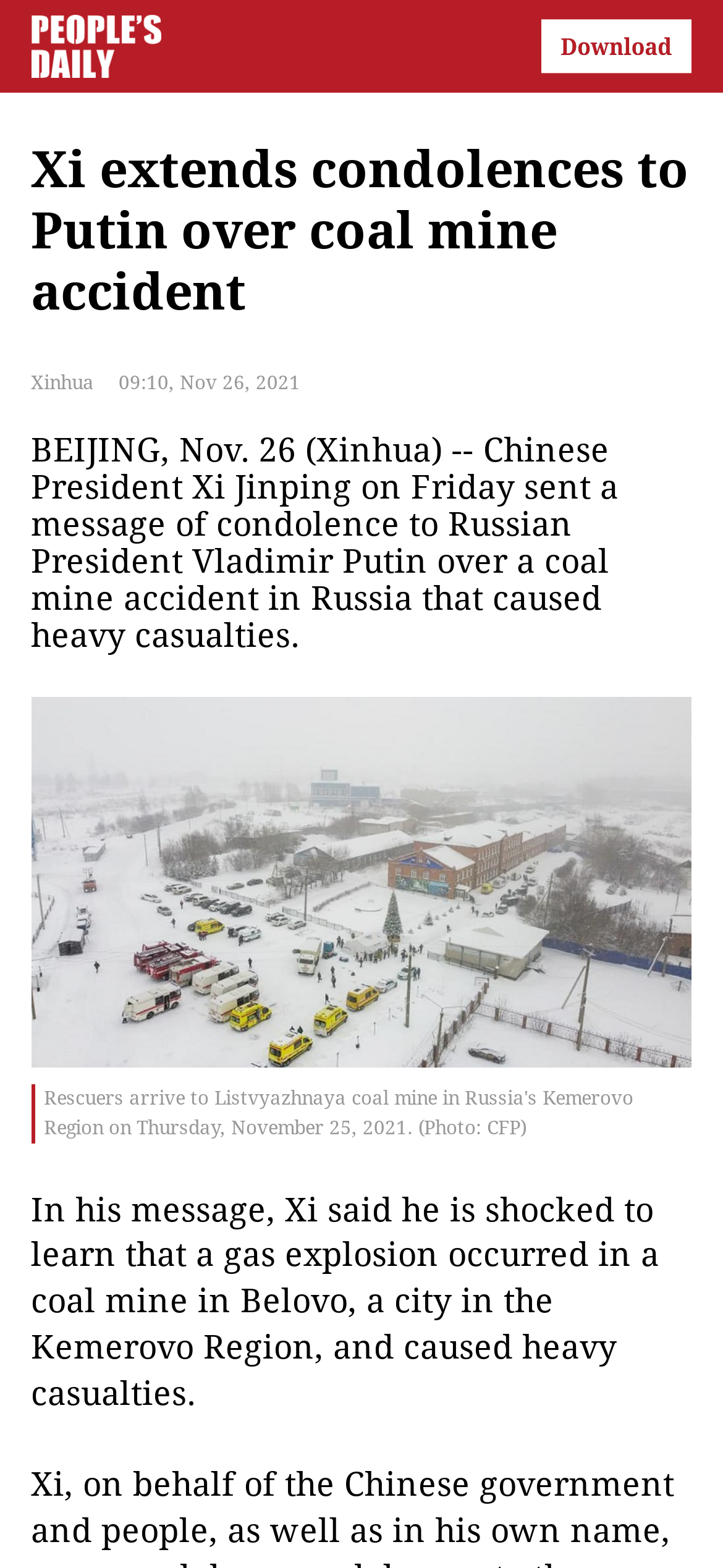Give an in-depth explanation of the webpage layout and content.

The webpage appears to be a news article page. At the top, there is a logo image of "People's Daily English language App" on the left side, and another image on the right side, which seems to be a banner or an advertisement. 

Below the logo, there is a headline "Xi extends condolences to Putin over coal mine accident" in a prominent font size. The headline is followed by the source "Xinhua" and the timestamp "09:10, Nov 26, 2021" on the same line, with the timestamp slightly to the right of the source.

The main content of the news article starts below the headline, with a paragraph of text that describes the event: "BEIJING, Nov. 26 (Xinhua) -- Chinese President Xi Jinping on Friday sent a message of condolence to Russian President Vladimir Putin over a coal mine accident in Russia that caused heavy casualties." 

Further down, there is a large image that takes up most of the width of the page. 

Finally, at the bottom of the page, there is another paragraph of text that continues the news article, describing Xi's message: "In his message, Xi said he is shocked to learn that a gas explosion occurred in a coal mine in Belovo, a city in the Kemerovo Region, and caused heavy casualties."